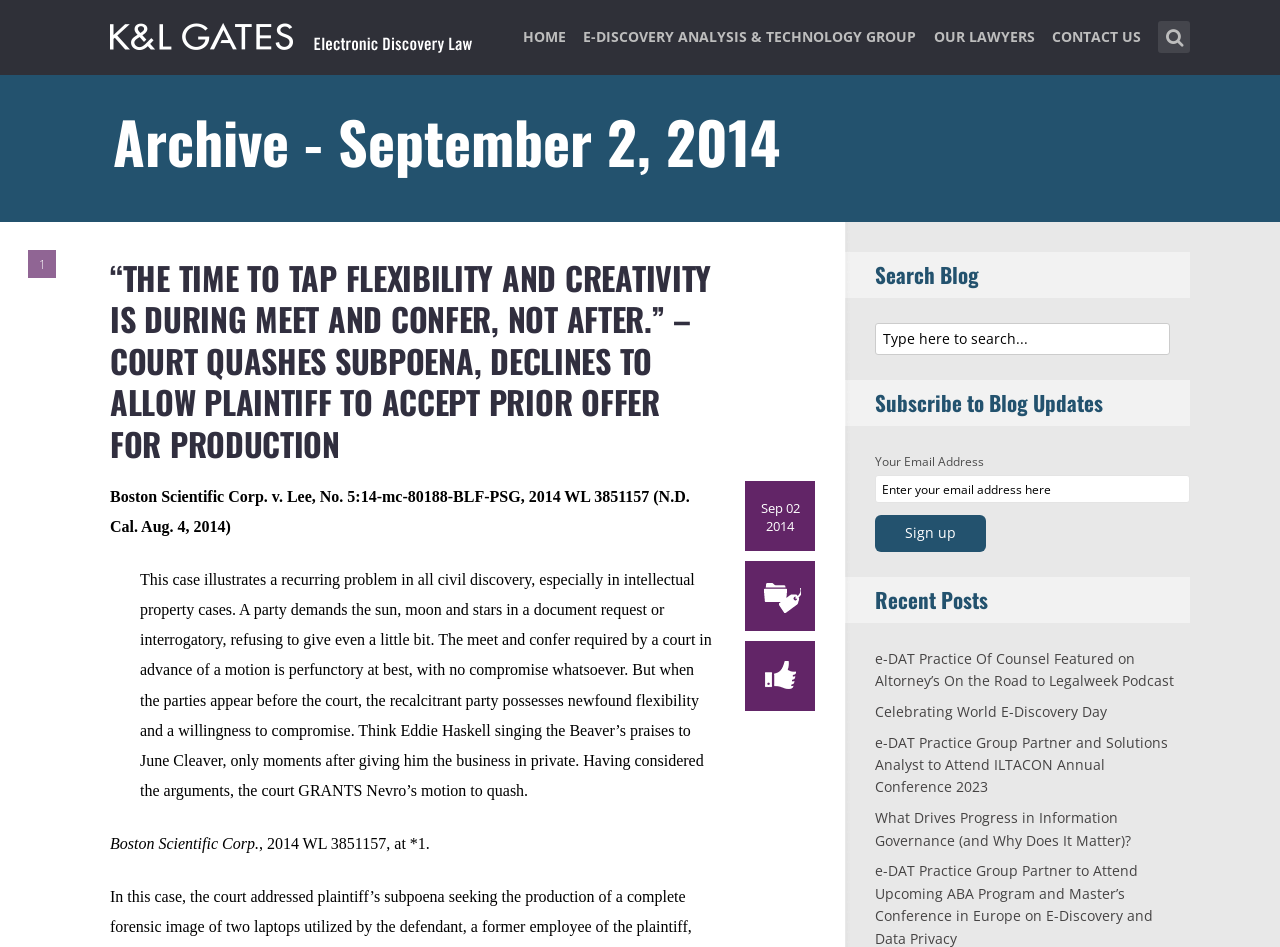Identify the bounding box coordinates for the element you need to click to achieve the following task: "Subscribe to blog updates". The coordinates must be four float values ranging from 0 to 1, formatted as [left, top, right, bottom].

[0.684, 0.501, 0.93, 0.531]